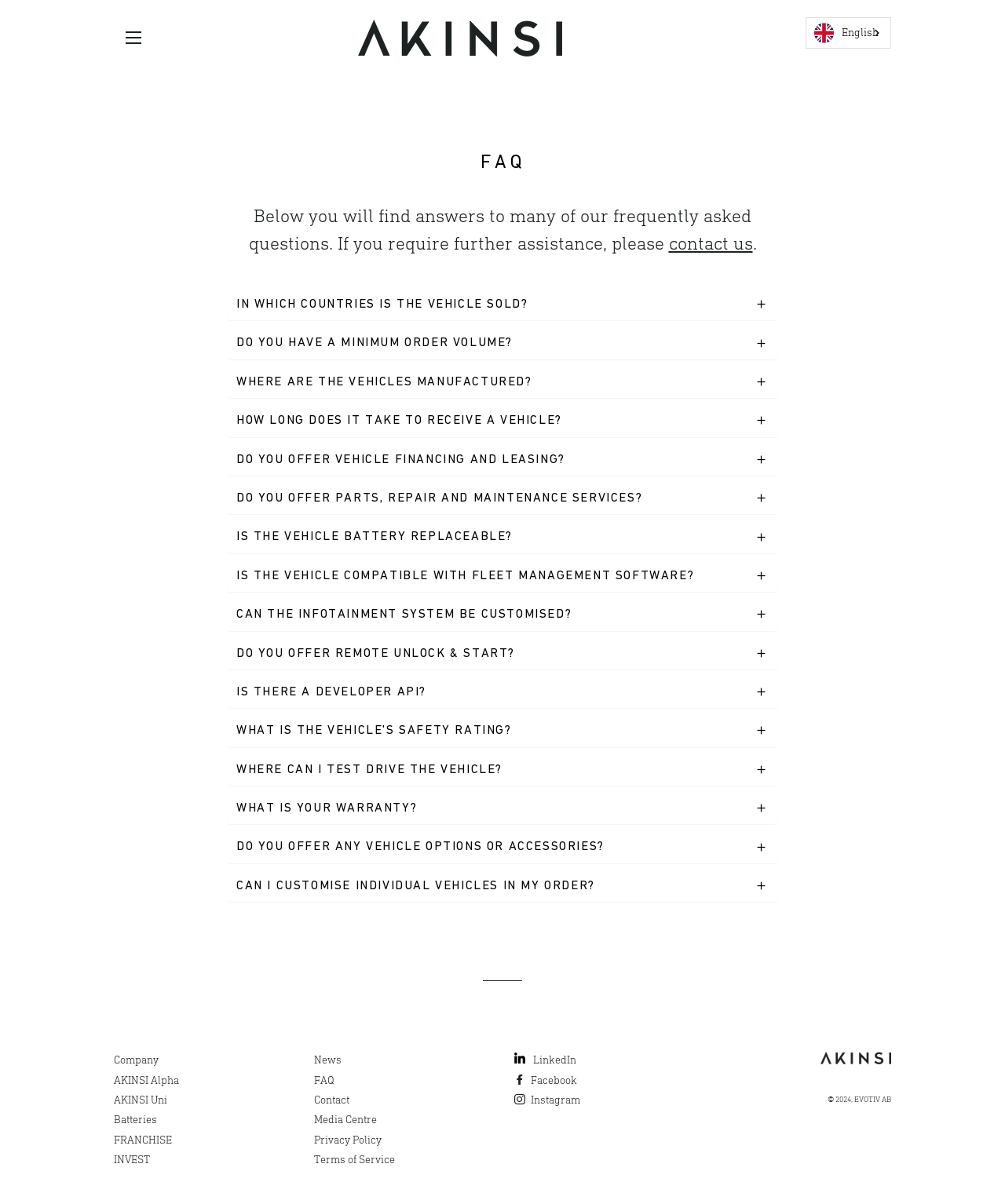From the element description: "alt="AKINSI"", extract the bounding box coordinates of the UI element. The coordinates should be expressed as four float numbers between 0 and 1, in the order [left, top, right, bottom].

[0.356, 0.016, 0.559, 0.047]